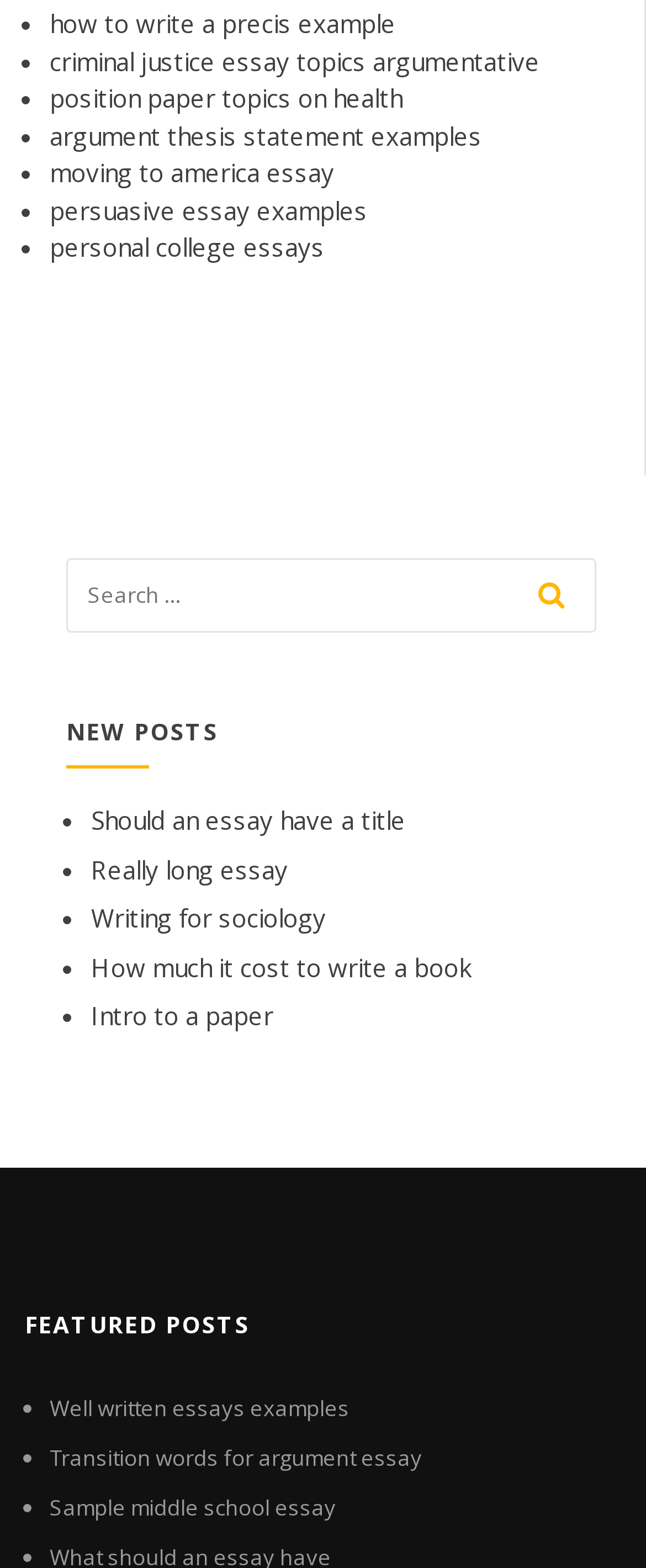Locate the bounding box coordinates of the element you need to click to accomplish the task described by this instruction: "check out 'persuasive essay examples'".

[0.077, 0.123, 0.569, 0.144]